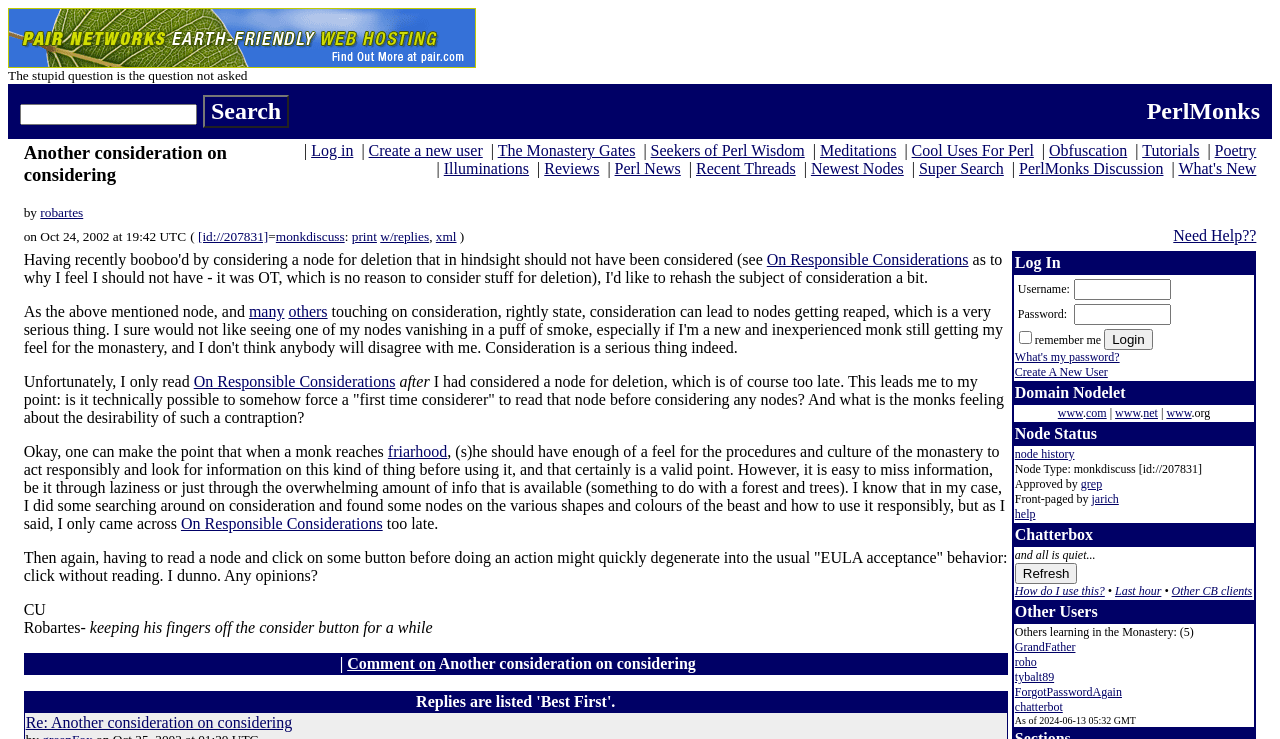Please indicate the bounding box coordinates of the element's region to be clicked to achieve the instruction: "Comment on the node". Provide the coordinates as four float numbers between 0 and 1, i.e., [left, top, right, bottom].

[0.271, 0.886, 0.34, 0.909]